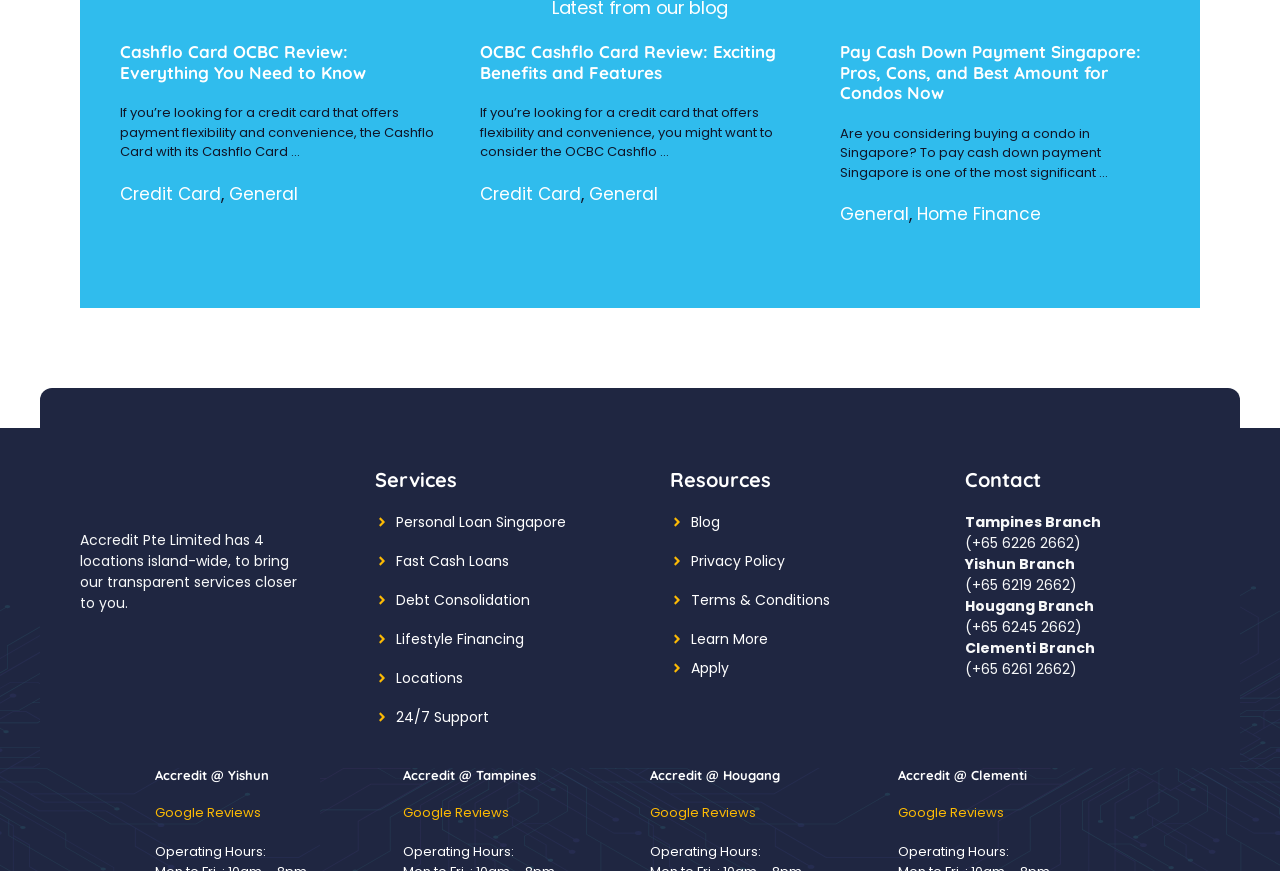Respond to the question below with a single word or phrase:
What services does Accredit Pte Limited offer?

Personal Loan, Fast Cash Loans, etc.